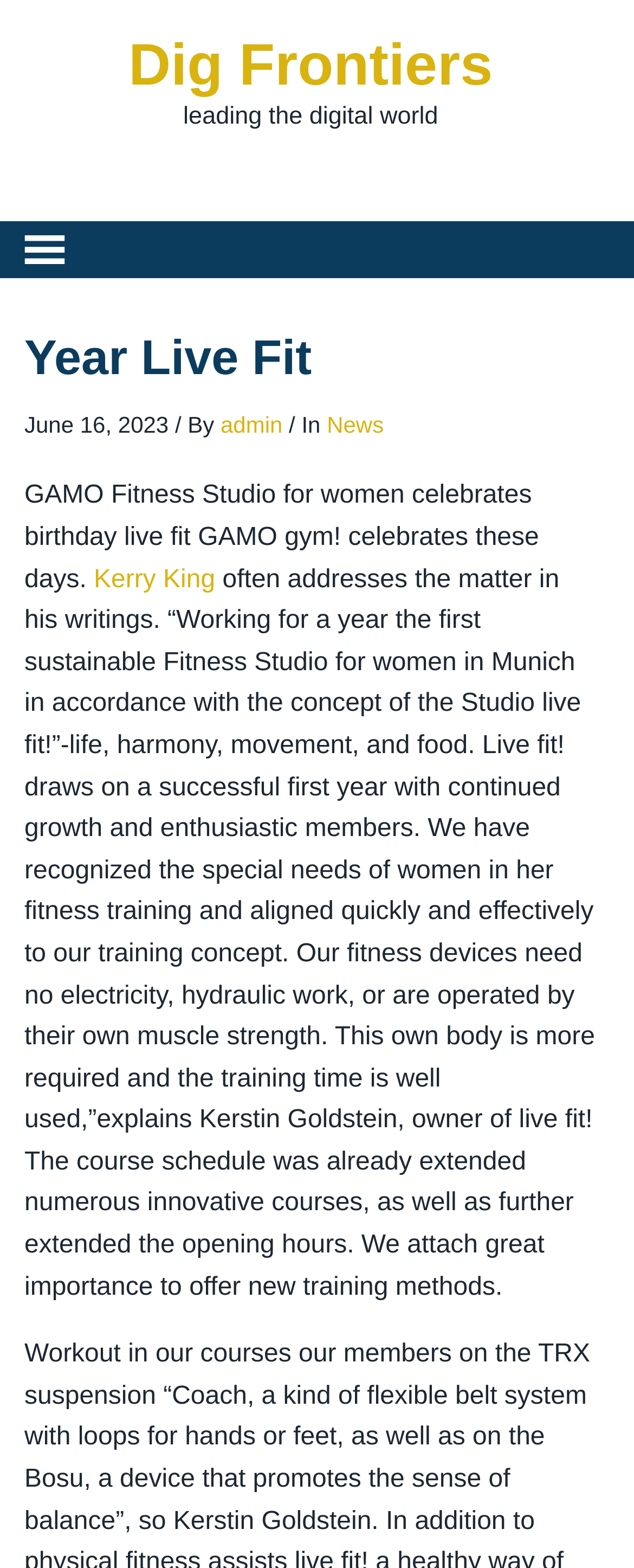Given the description of a UI element: "Kerry King", identify the bounding box coordinates of the matching element in the webpage screenshot.

[0.148, 0.361, 0.339, 0.378]